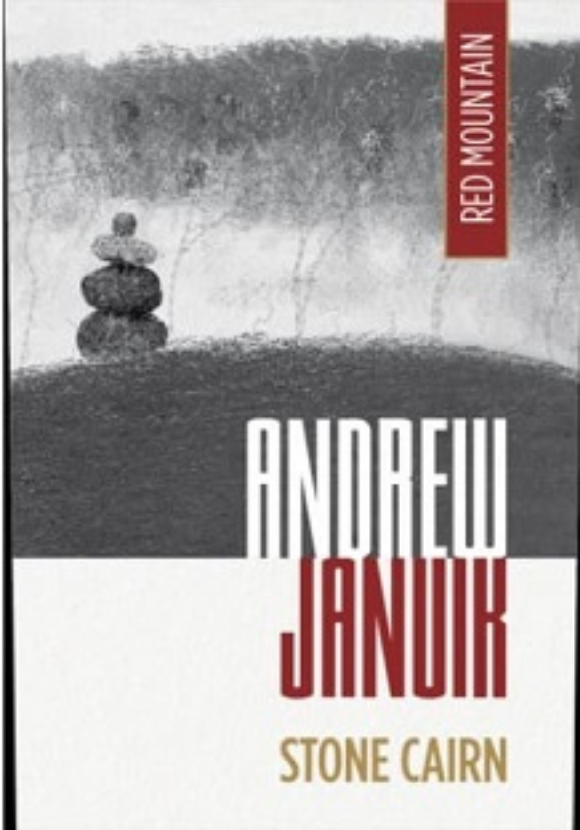Describe all the elements and aspects of the image comprehensively.

The image showcases the label of the "Andrew Januik Stone Cairn Cabernet Sauvignon 2020," a distinguished red wine from the celebrated Red Mountain region of Washington. The design features a minimalist black-and-white aesthetic, with a stacked stone cairn symbolizing stability and artistry. Prominently displayed is the name "ANDREW JANUIK" in bold, striking typography, with "STONE CAIRN" highlighted beneath it, emphasizing the wine's unique character. A vivid red banner at the top indicates the wine's origin, further enhancing its visual appeal and connection to the renowned vineyards of the area. This elegant presentation reflects the commitment to quality and innovative winemaking techniques that Andrew Januik Wines is known for.